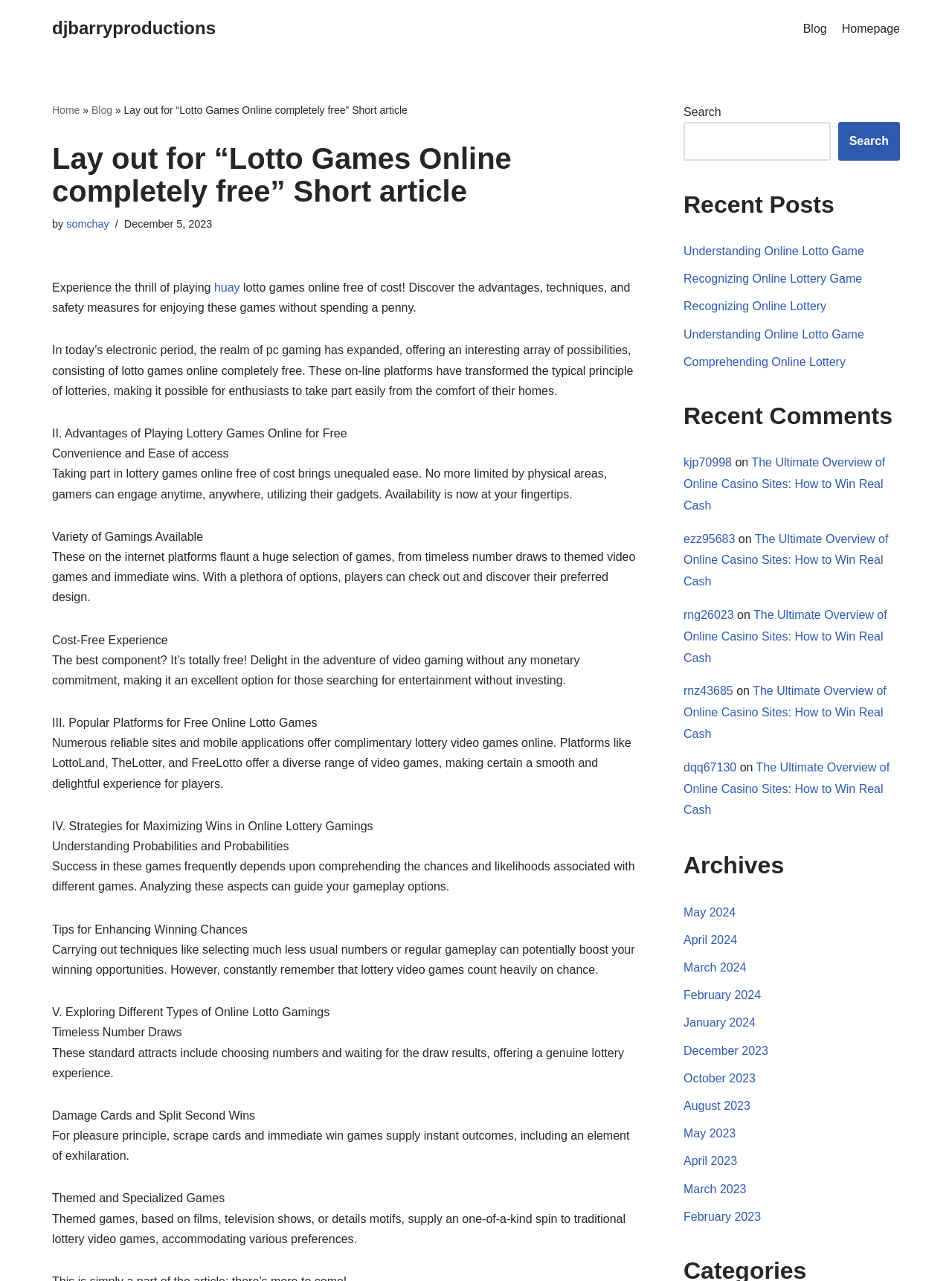Locate the bounding box coordinates of the UI element described by: "Recognizing Online Lottery Game". Provide the coordinates as four float numbers between 0 and 1, formatted as [left, top, right, bottom].

[0.718, 0.213, 0.906, 0.223]